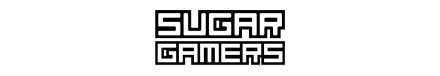Based on the image, please respond to the question with as much detail as possible:
What is the purpose of Sugar Gamers?

Sugar Gamers is dedicated to empowering female gamers and enthusiasts in technology and the arts, seeking to cultivate a diverse and inclusive space for women and underrepresented groups within geek culture, and fostering real-life connections and shared interests through gaming and technology.